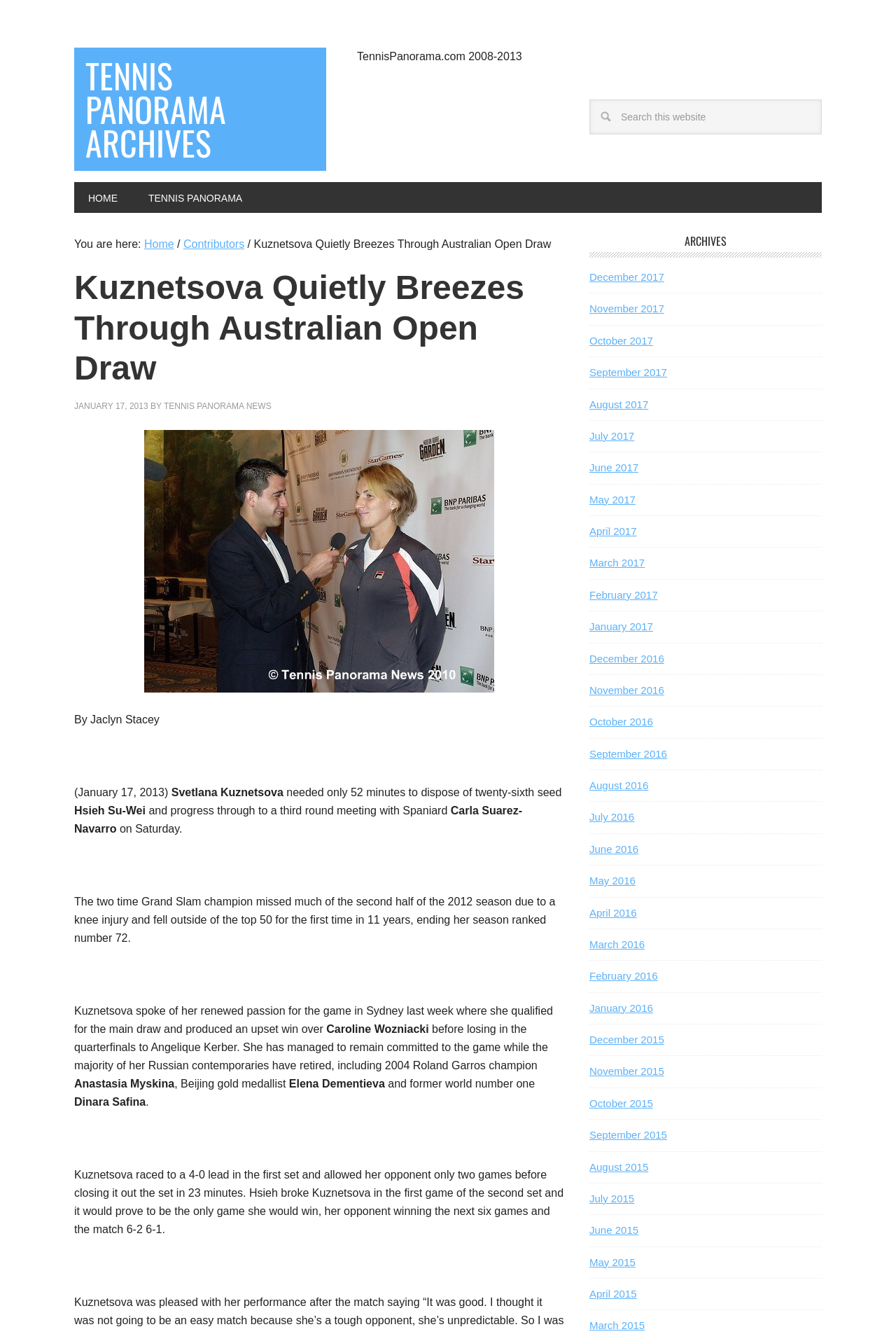Please find the bounding box coordinates of the section that needs to be clicked to achieve this instruction: "Read article about Kuznetsova Quietly Breezes Through Australian Open Draw".

[0.083, 0.201, 0.63, 0.291]